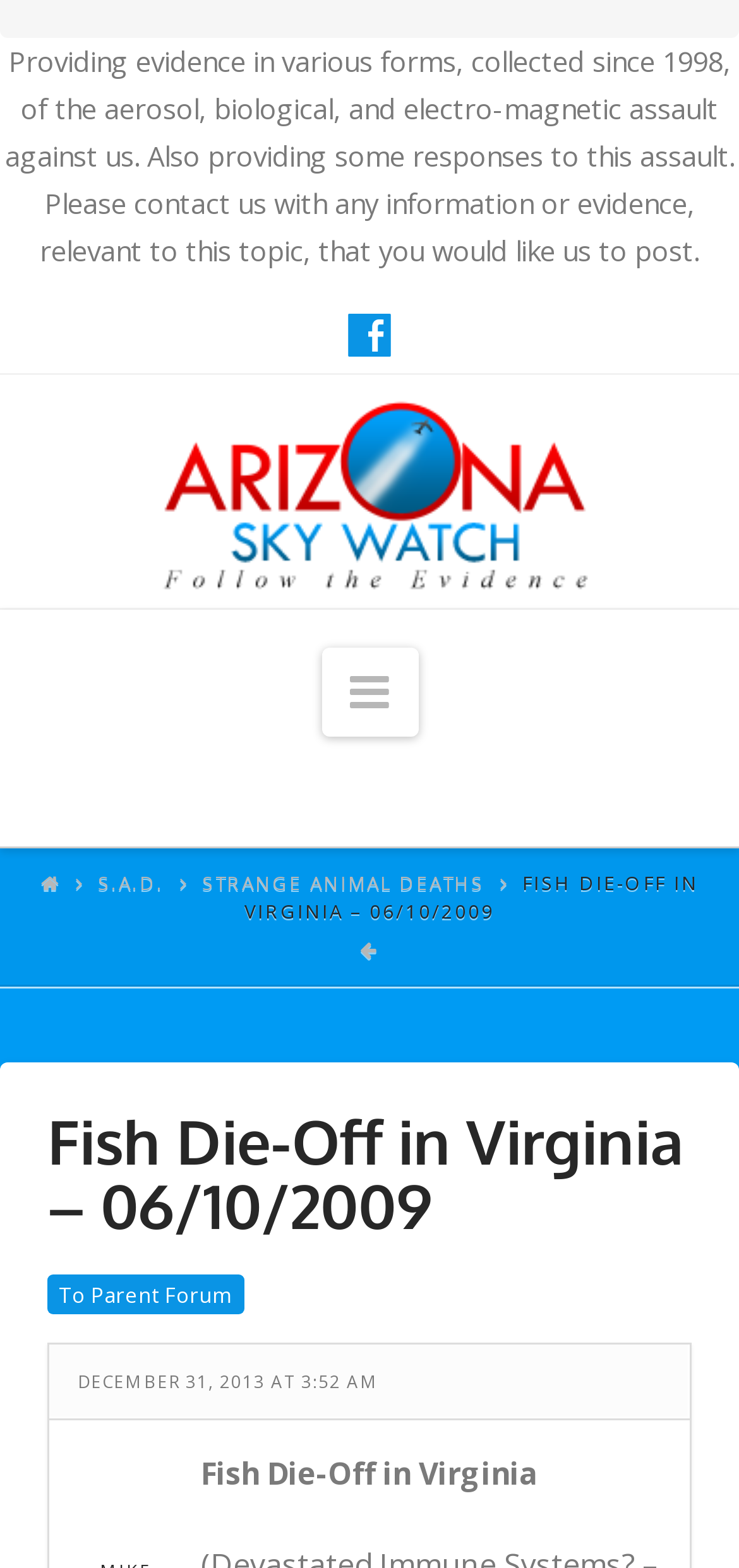What is the name of the section that has a link to S.A.D.?
Using the details from the image, give an elaborate explanation to answer the question.

The name of the section that has a link to S.A.D. is 'STRANGE ANIMAL DEATHS' which is mentioned in the link 'STRANGE ANIMAL DEATHS'.